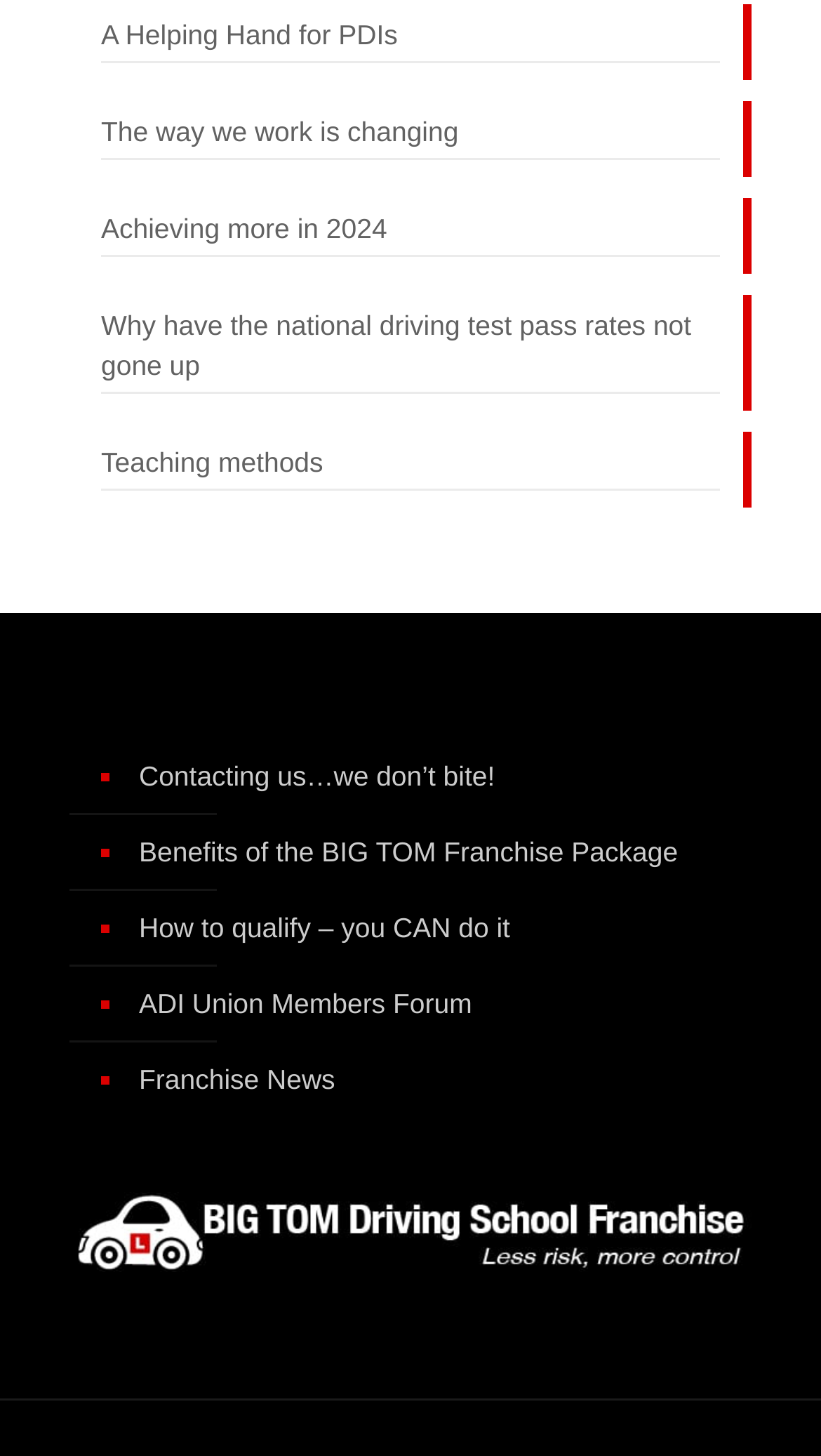Please reply to the following question with a single word or a short phrase:
What is the text of the last link in the complementary section?

Franchise News